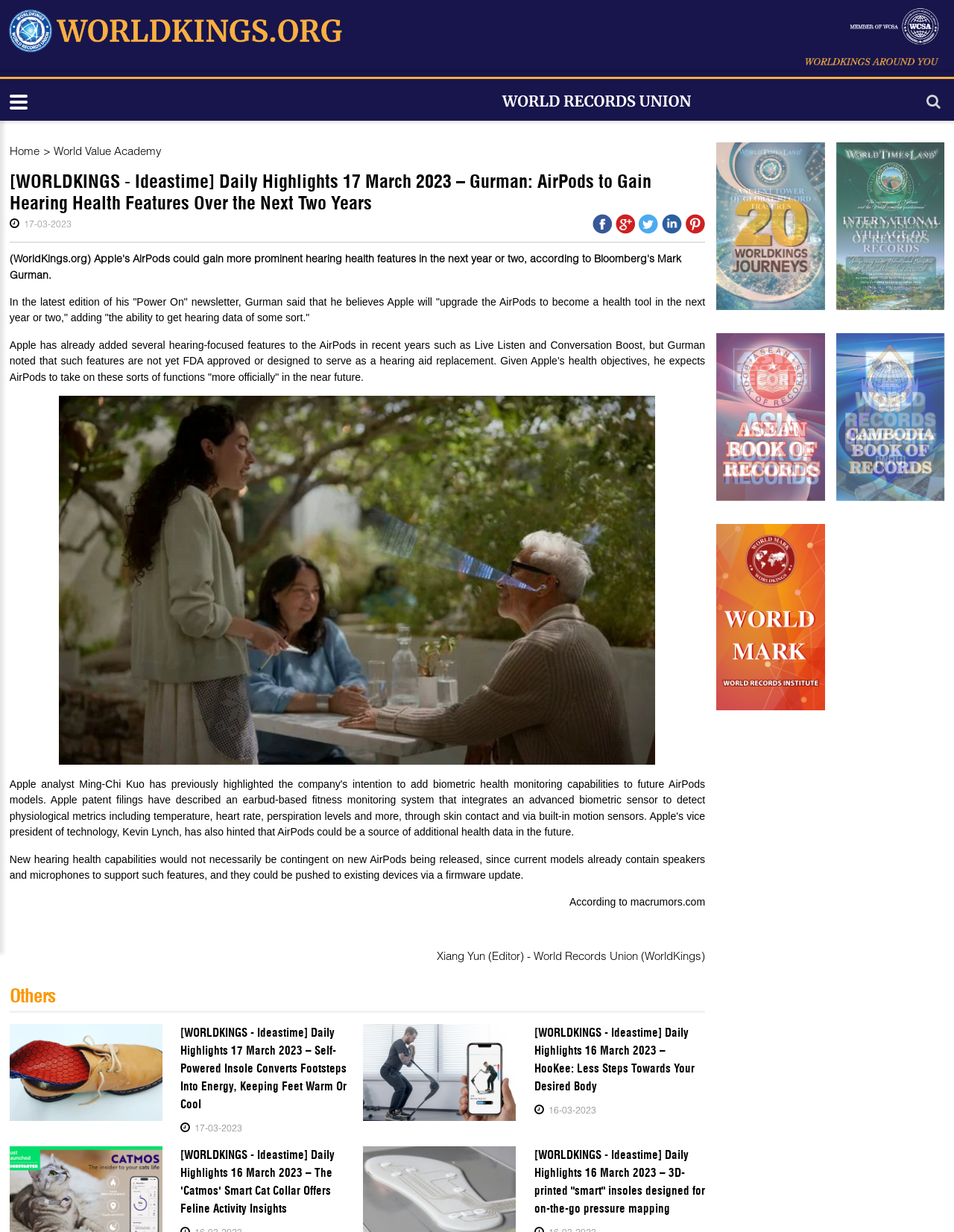Please specify the bounding box coordinates for the clickable region that will help you carry out the instruction: "Click the Home link".

[0.01, 0.117, 0.041, 0.128]